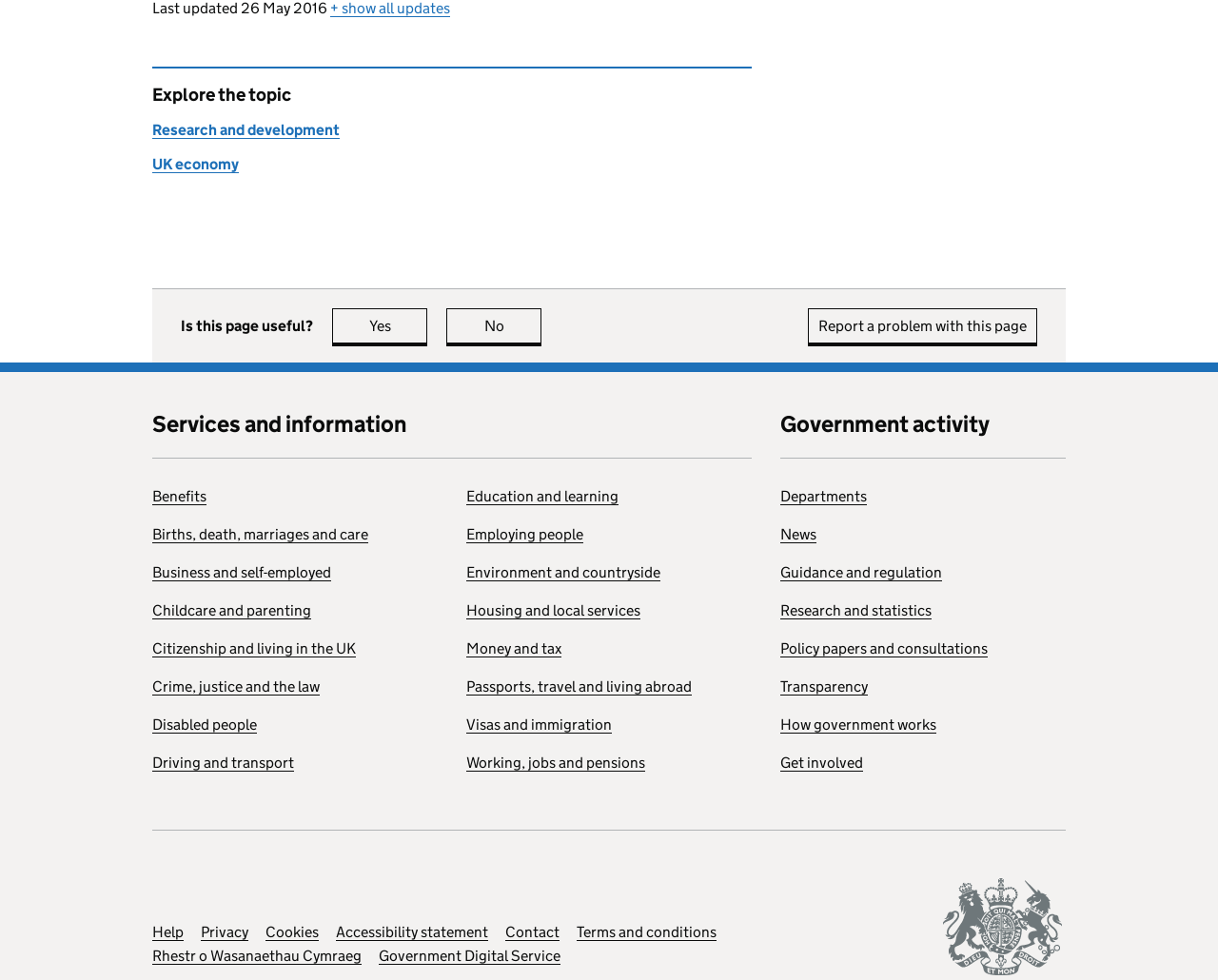Can you look at the image and give a comprehensive answer to the question:
What is the topic explored in the navigation section?

The navigation section has a heading 'Explore the topic' and two links underneath, one of which is 'Research and development', indicating that this is one of the topics explored in this section.